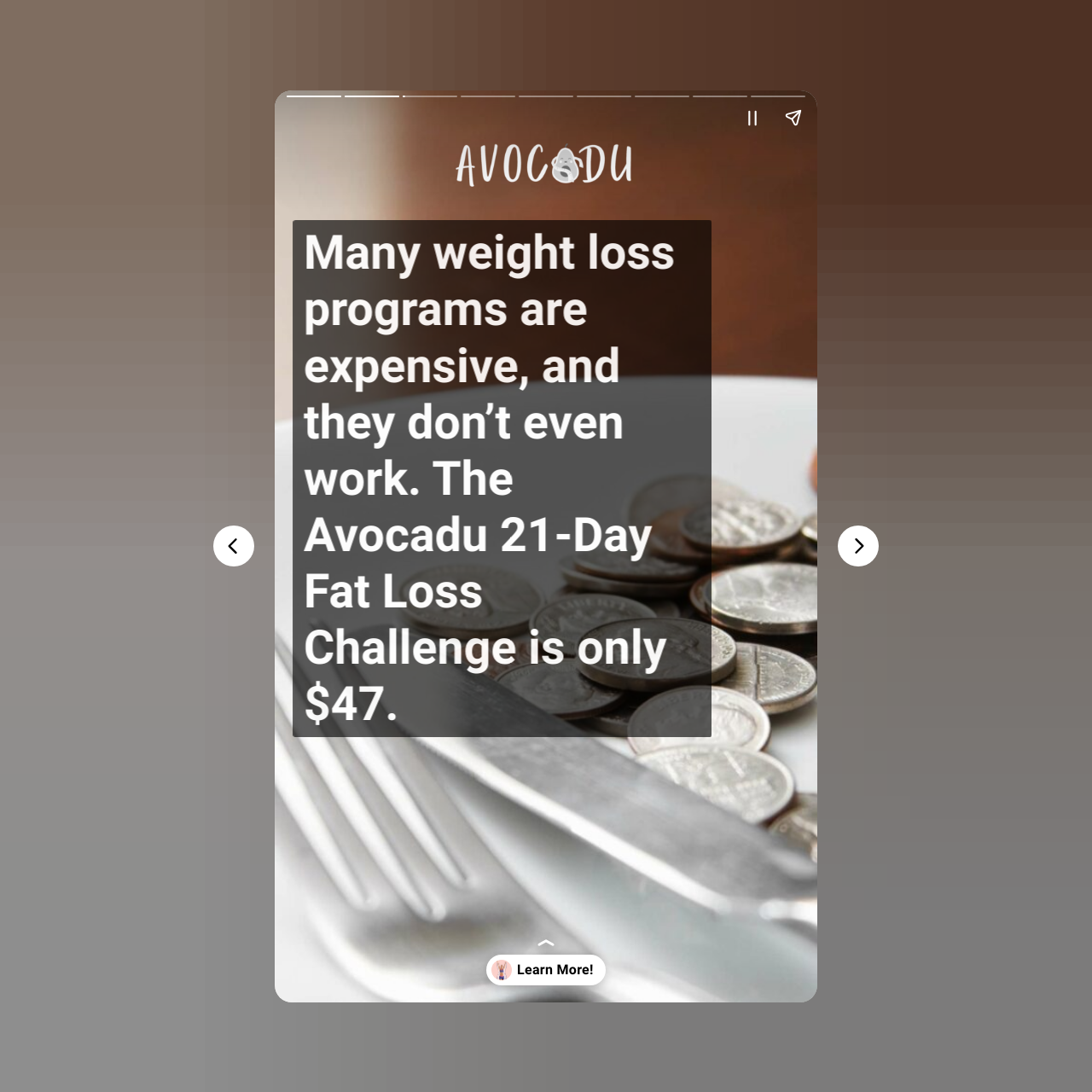What is the theme of the image at the top of the page?
Refer to the image and answer the question using a single word or phrase.

Saving money